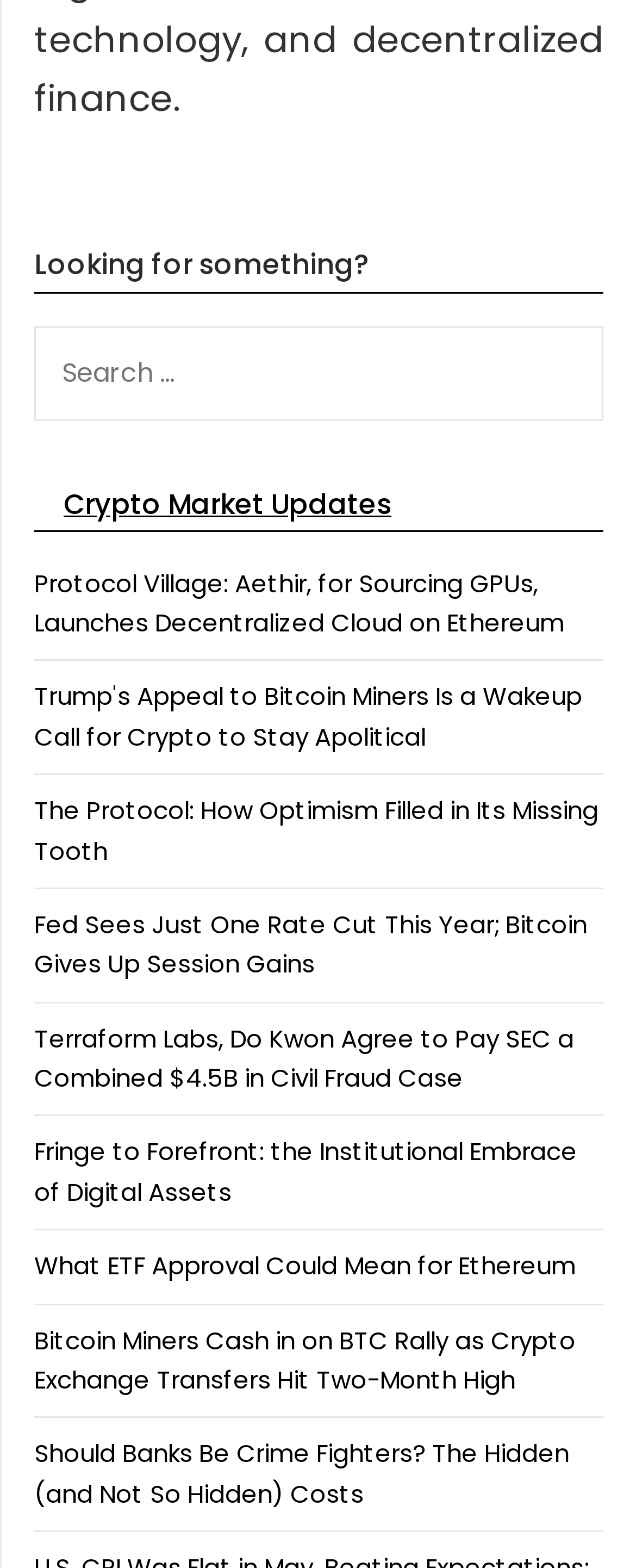What is the topic of the first news link?
Can you offer a detailed and complete answer to this question?

The first news link has the text 'Protocol Village: Aethir, for Sourcing GPUs, Launches Decentralized Cloud on Ethereum', which suggests that the topic of this news link is related to Protocol Village and its decentralized cloud on Ethereum.